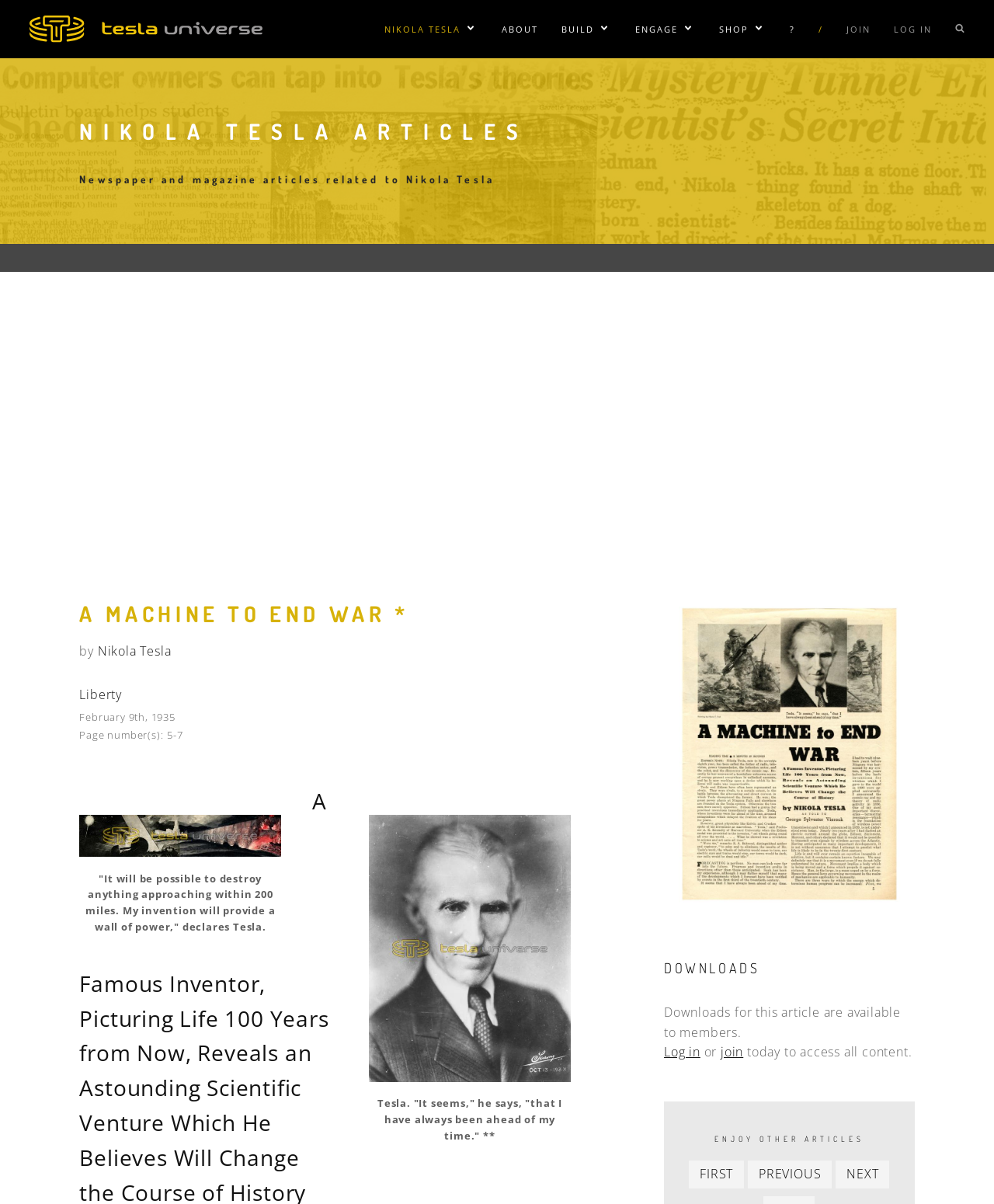Please predict the bounding box coordinates of the element's region where a click is necessary to complete the following instruction: "Search for something in the search box". The coordinates should be represented by four float numbers between 0 and 1, i.e., [left, top, right, bottom].

[0.961, 0.0, 0.97, 0.048]